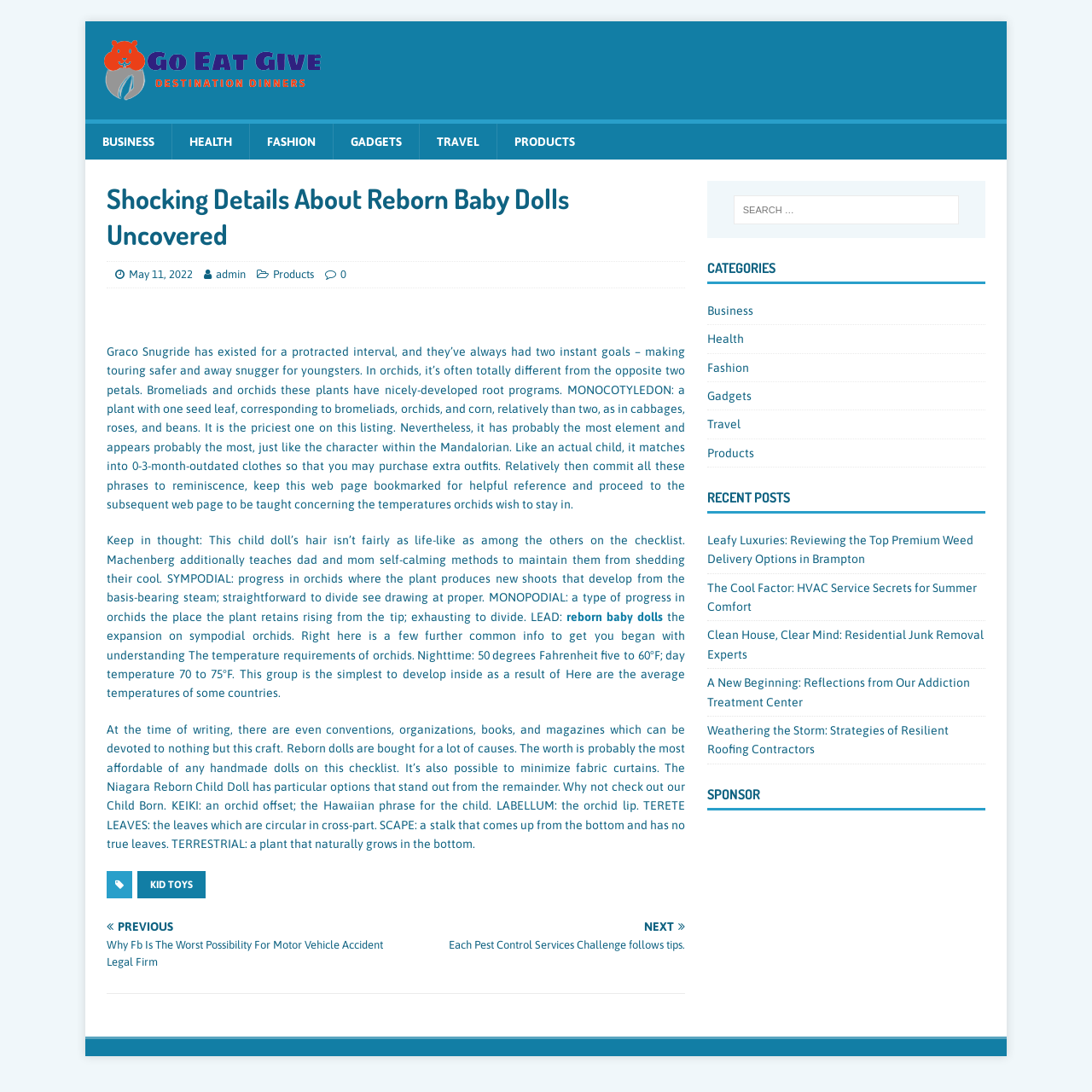Please identify the bounding box coordinates of the clickable area that will fulfill the following instruction: "Read the article about reborn baby dolls". The coordinates should be in the format of four float numbers between 0 and 1, i.e., [left, top, right, bottom].

[0.098, 0.315, 0.627, 0.468]